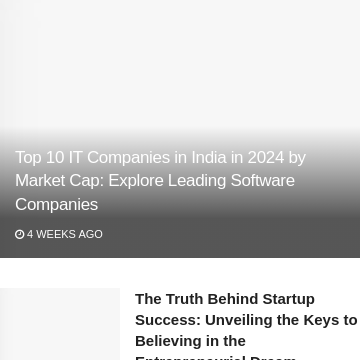How old is the article?
From the image, respond using a single word or phrase.

4 weeks